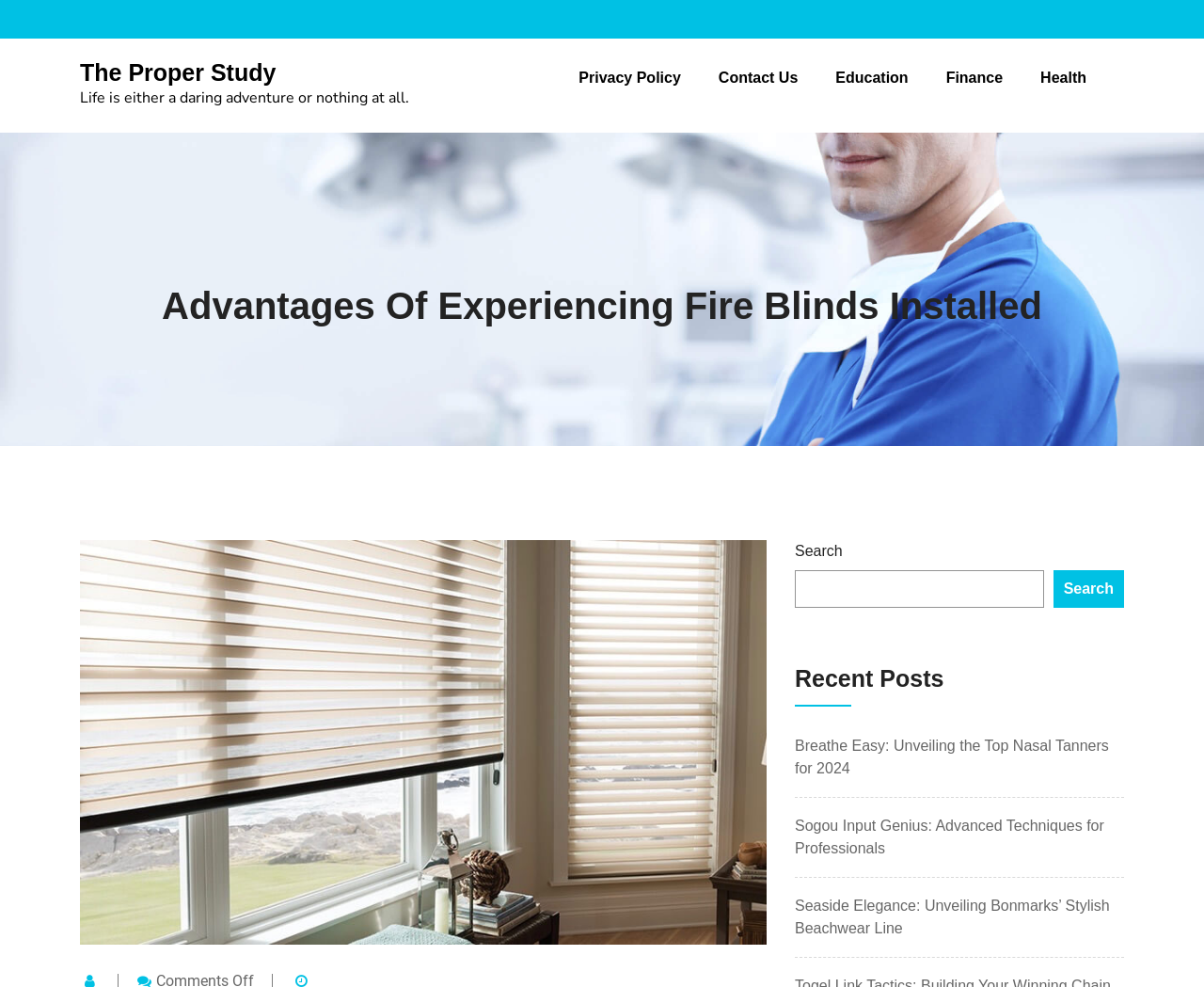Extract the bounding box coordinates for the UI element described by the text: "Health". The coordinates should be in the form of [left, top, right, bottom] with values between 0 and 1.

[0.864, 0.049, 0.902, 0.11]